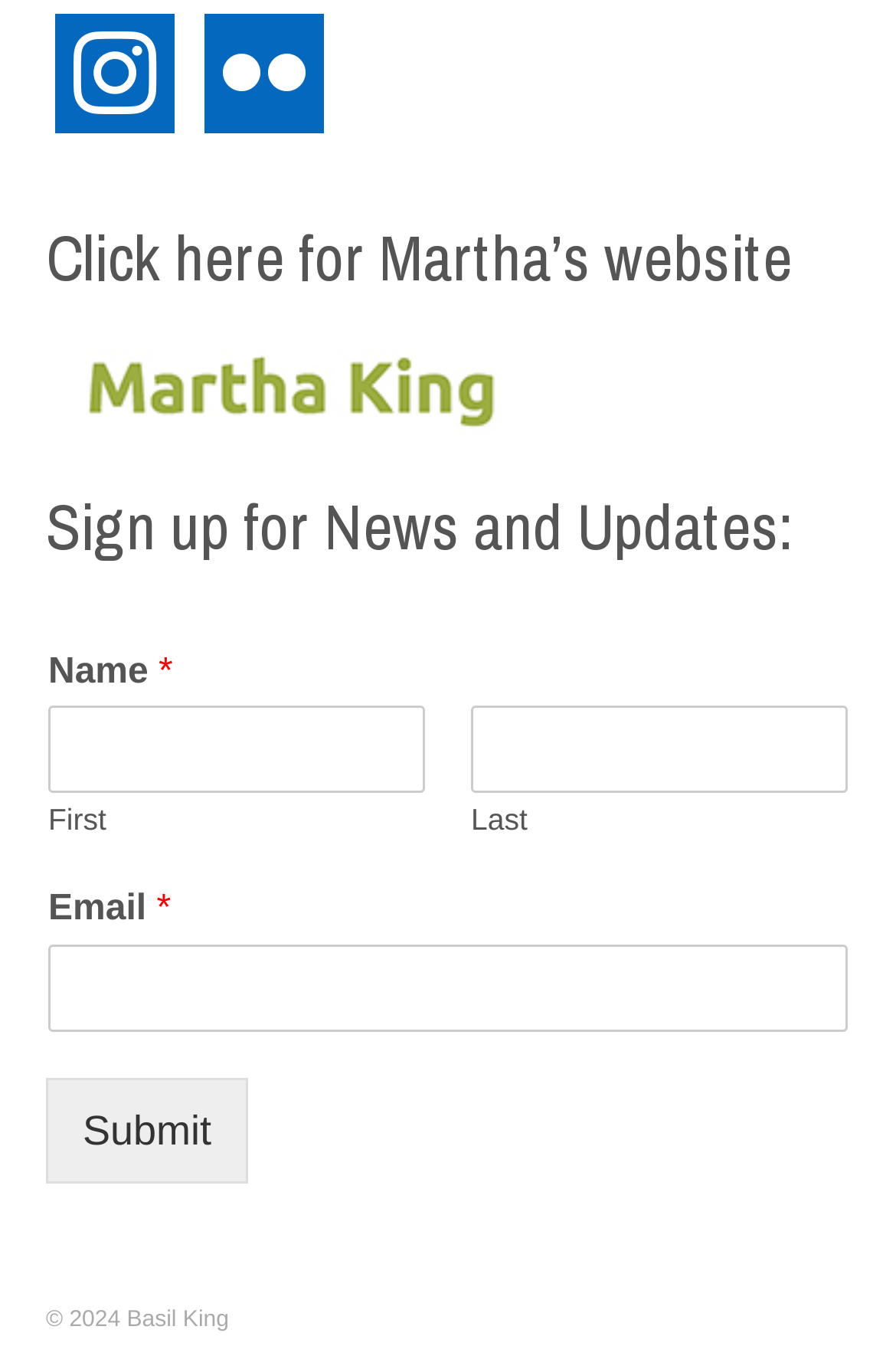Locate and provide the bounding box coordinates for the HTML element that matches this description: "parent_node: Email * name="wpforms[fields][2]"".

[0.054, 0.702, 0.946, 0.767]